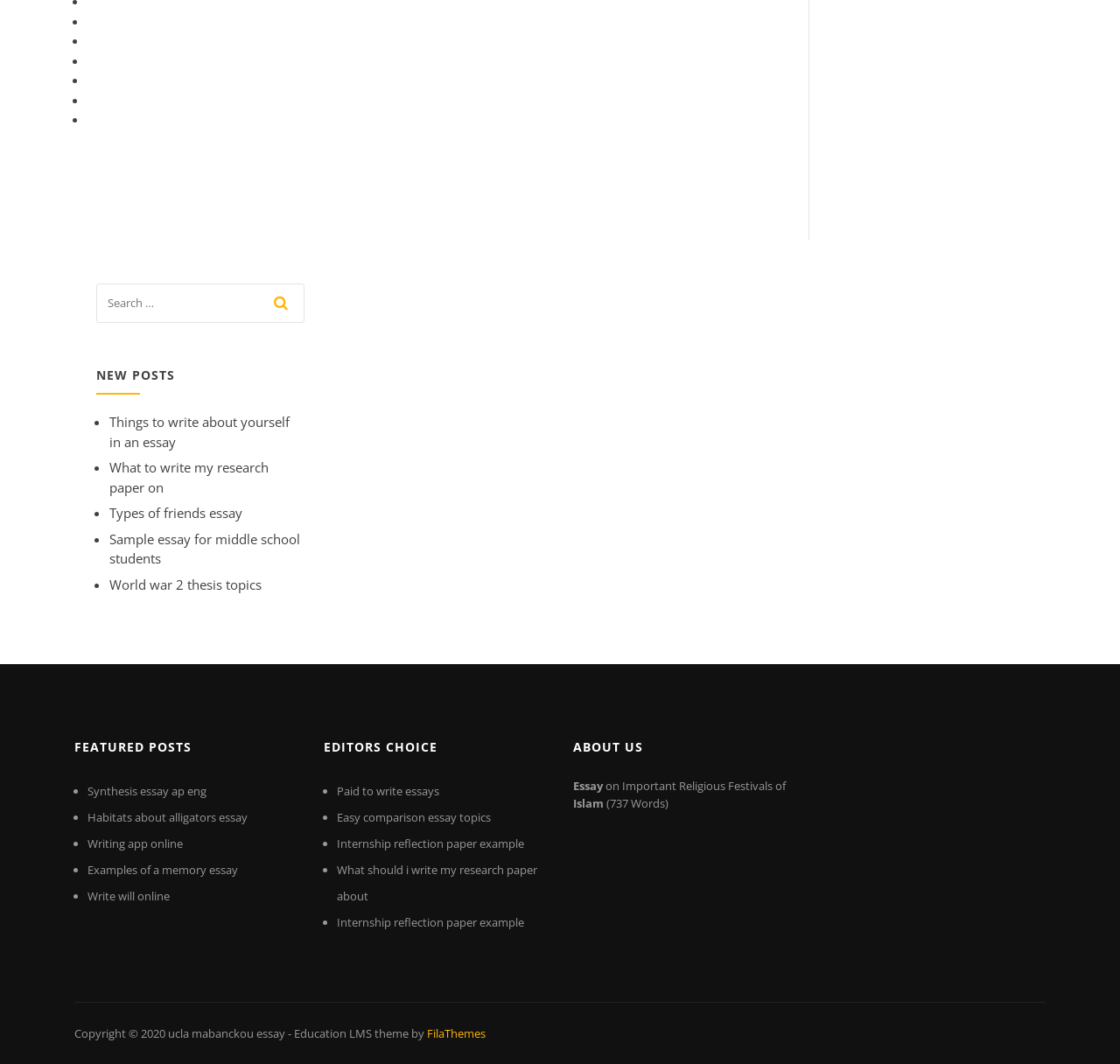Locate the bounding box coordinates of the area to click to fulfill this instruction: "Click the 'Projects' link". The bounding box should be presented as four float numbers between 0 and 1, in the order [left, top, right, bottom].

None